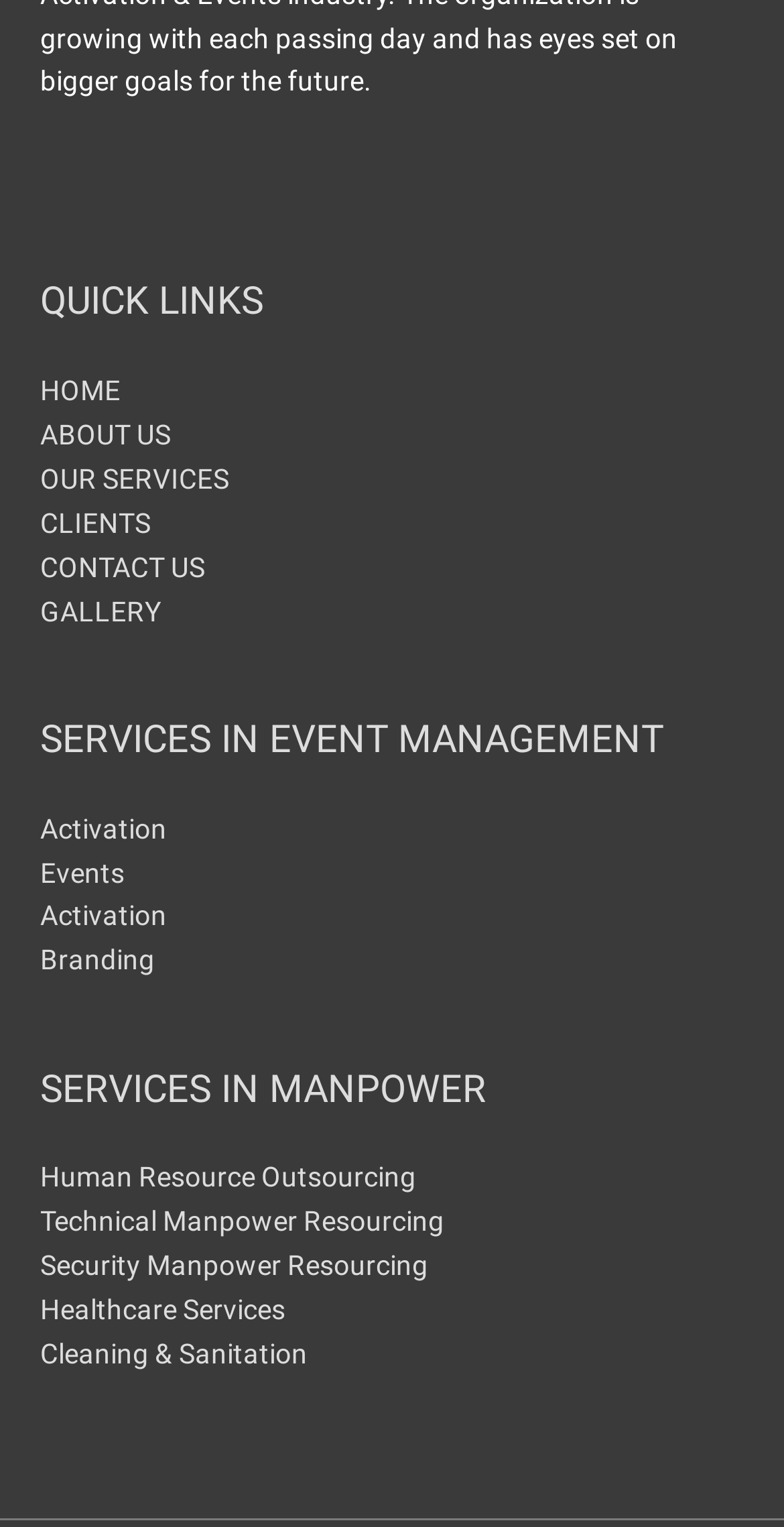Locate the bounding box coordinates of the element that needs to be clicked to carry out the instruction: "explore human resource outsourcing". The coordinates should be given as four float numbers ranging from 0 to 1, i.e., [left, top, right, bottom].

[0.051, 0.76, 0.531, 0.781]